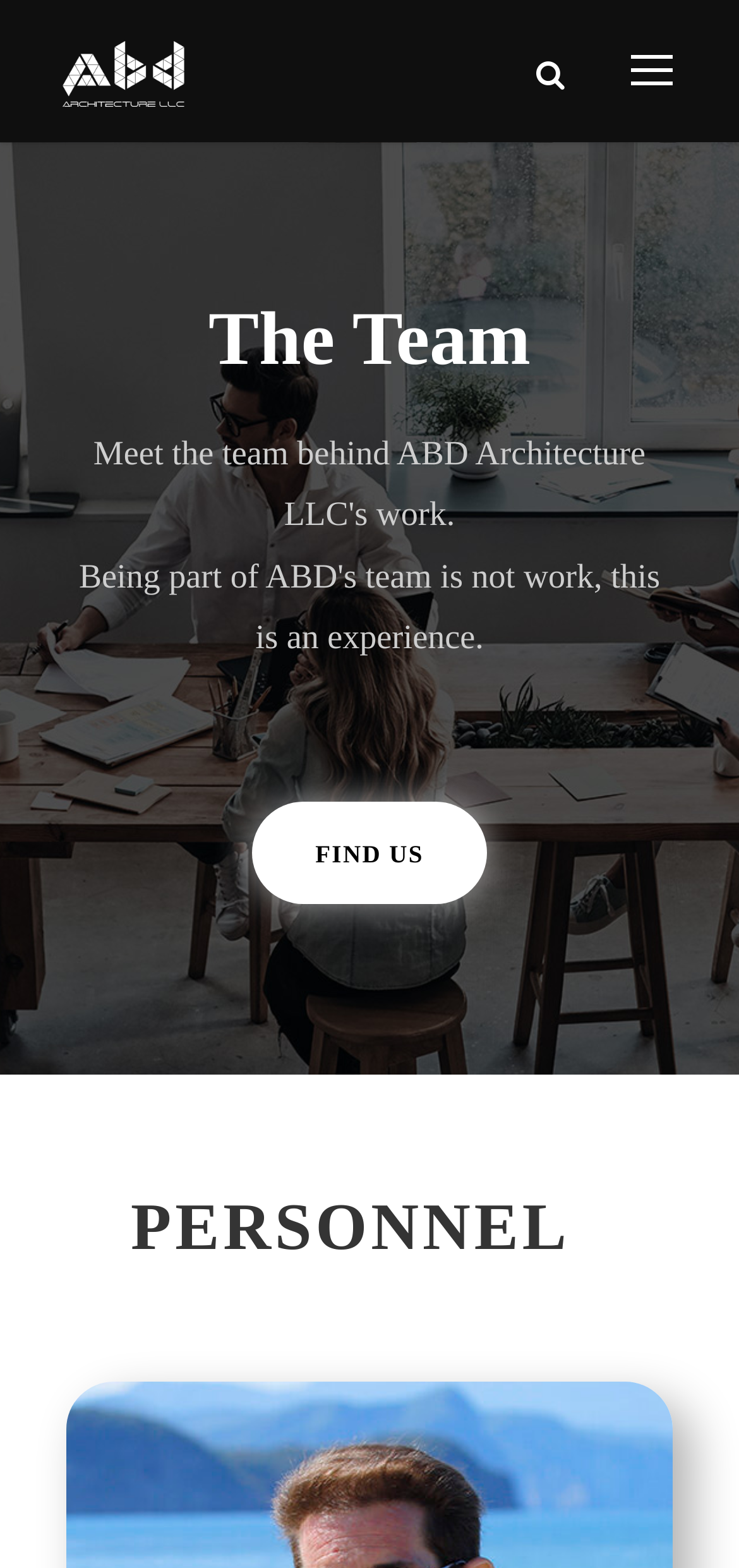Based on the description "parent_node: The Team", find the bounding box of the specified UI element.

[0.808, 0.712, 0.923, 0.766]